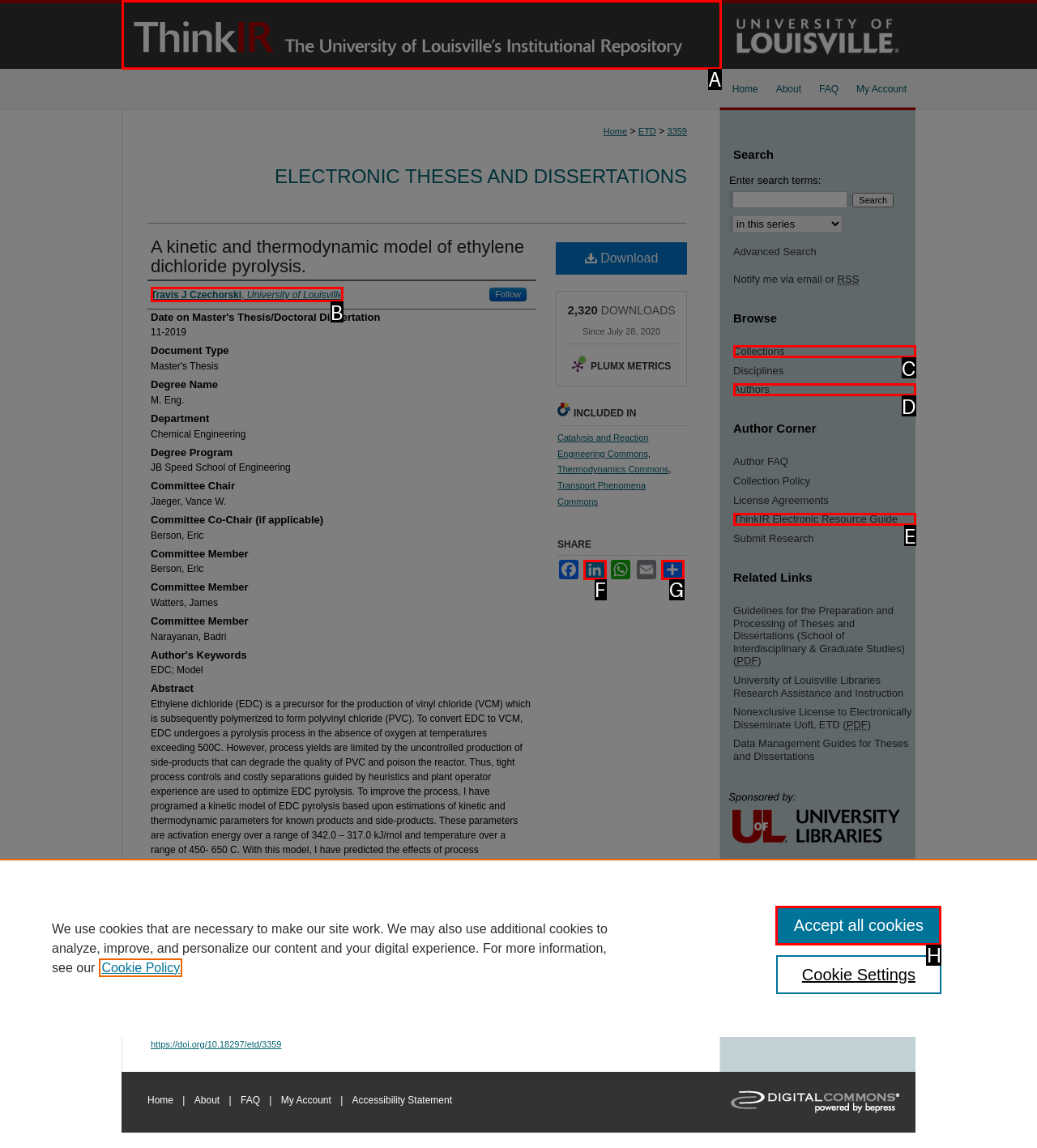Given the description: Collections, identify the HTML element that fits best. Respond with the letter of the correct option from the choices.

C